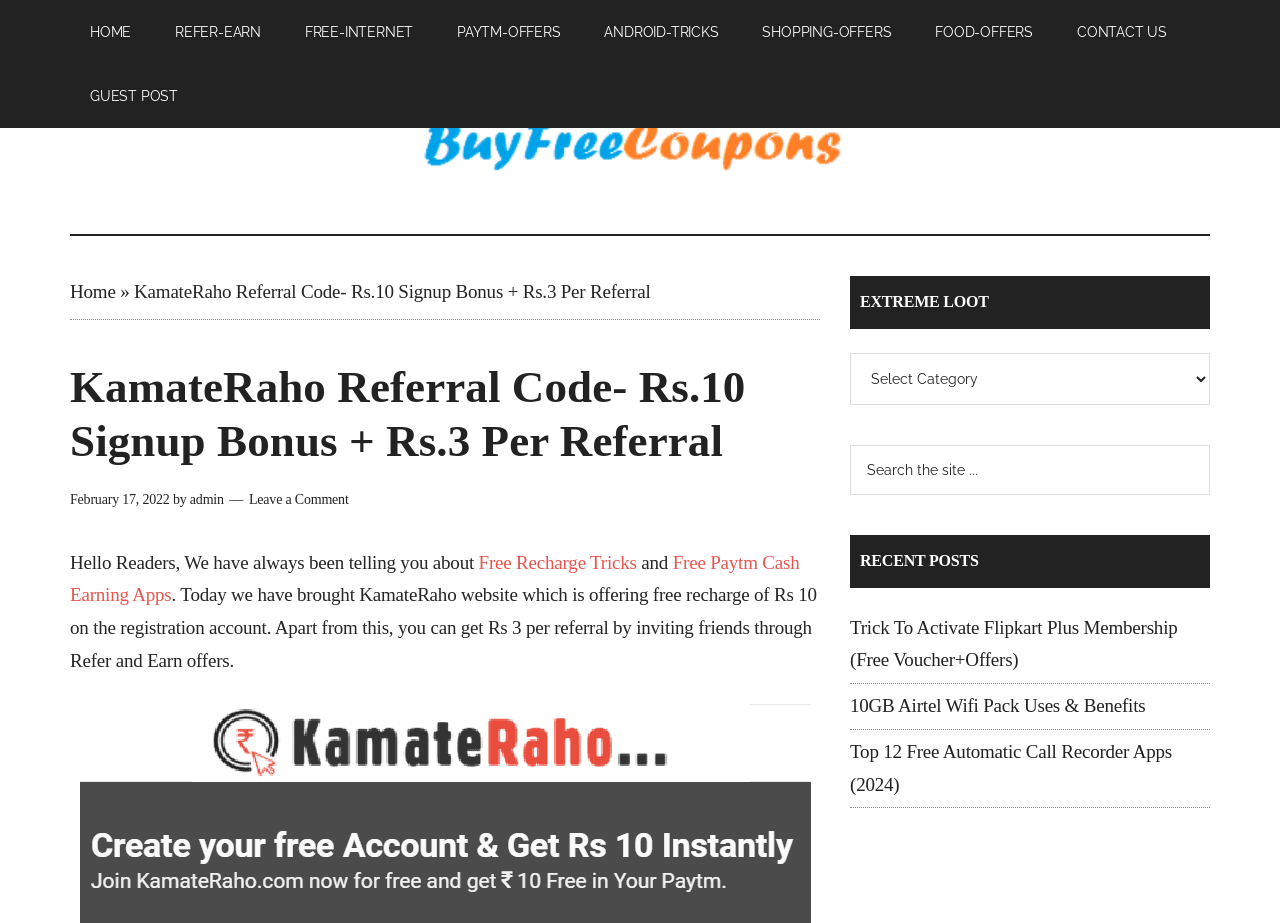Identify the bounding box coordinates of the clickable section necessary to follow the following instruction: "Search the site". The coordinates should be presented as four float numbers from 0 to 1, i.e., [left, top, right, bottom].

[0.664, 0.482, 0.945, 0.536]